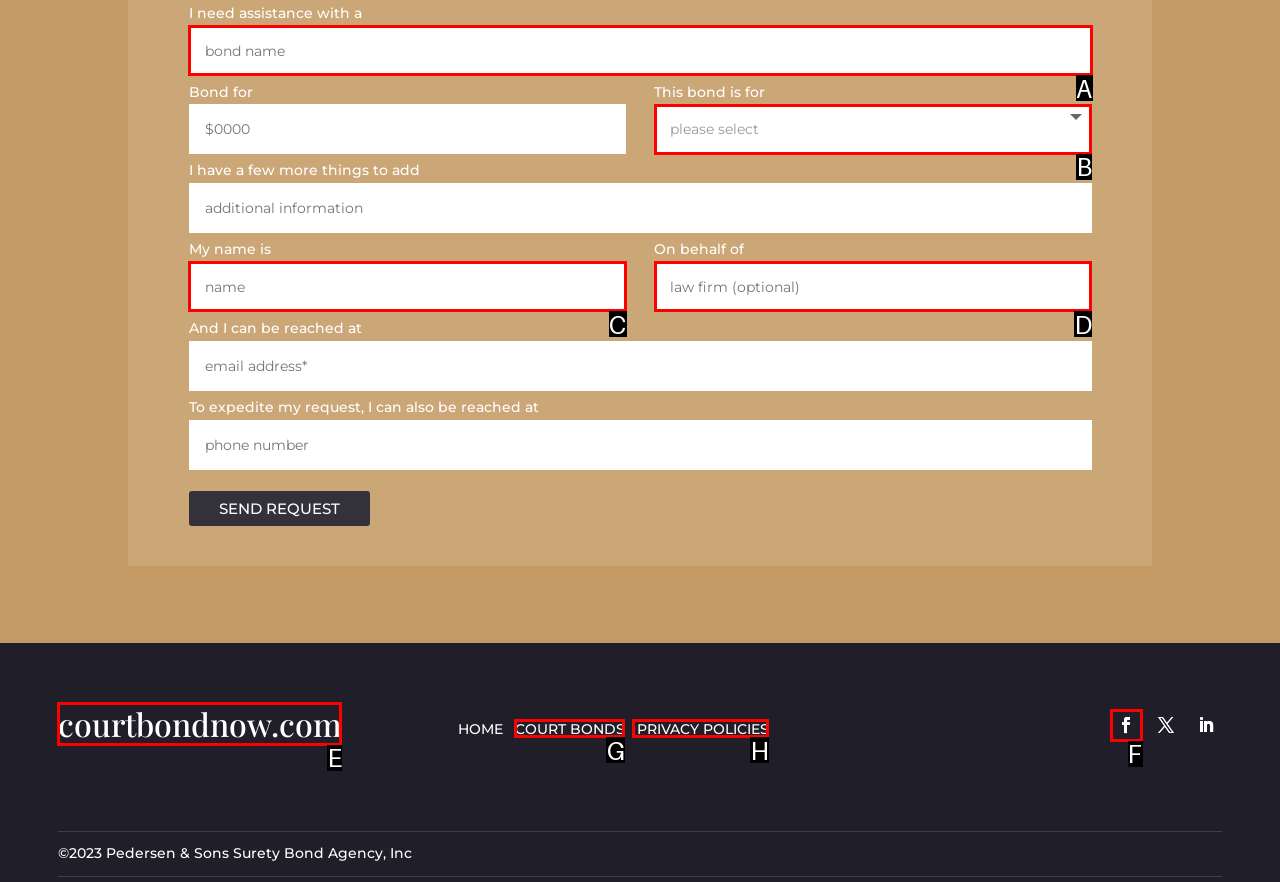To complete the task: select a court bond type, select the appropriate UI element to click. Respond with the letter of the correct option from the given choices.

B